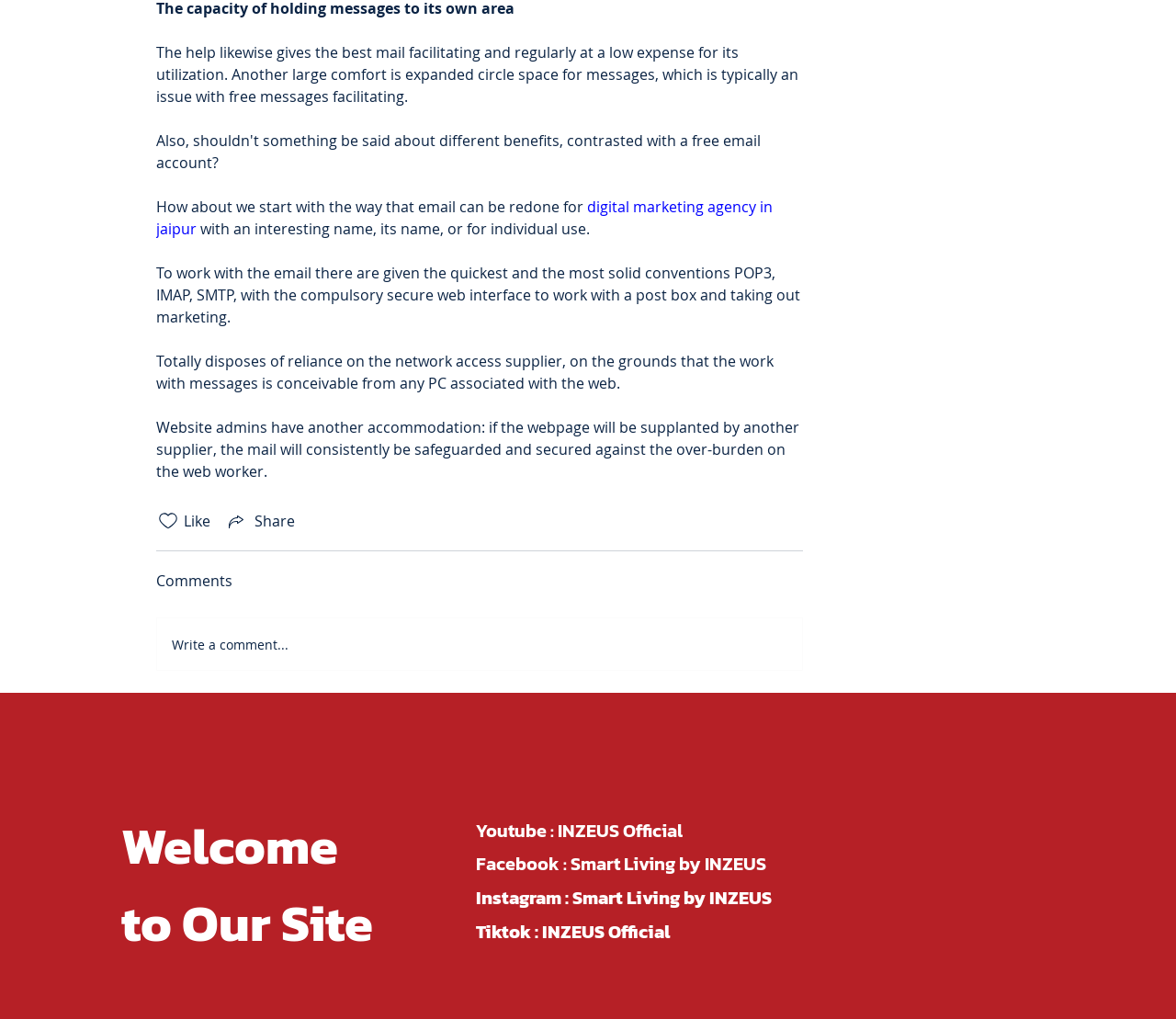What social media platforms are mentioned?
Please provide a comprehensive and detailed answer to the question.

At the bottom of the webpage, there are links to the website's social media profiles, including Youtube, Facebook, Instagram, and Tiktok.